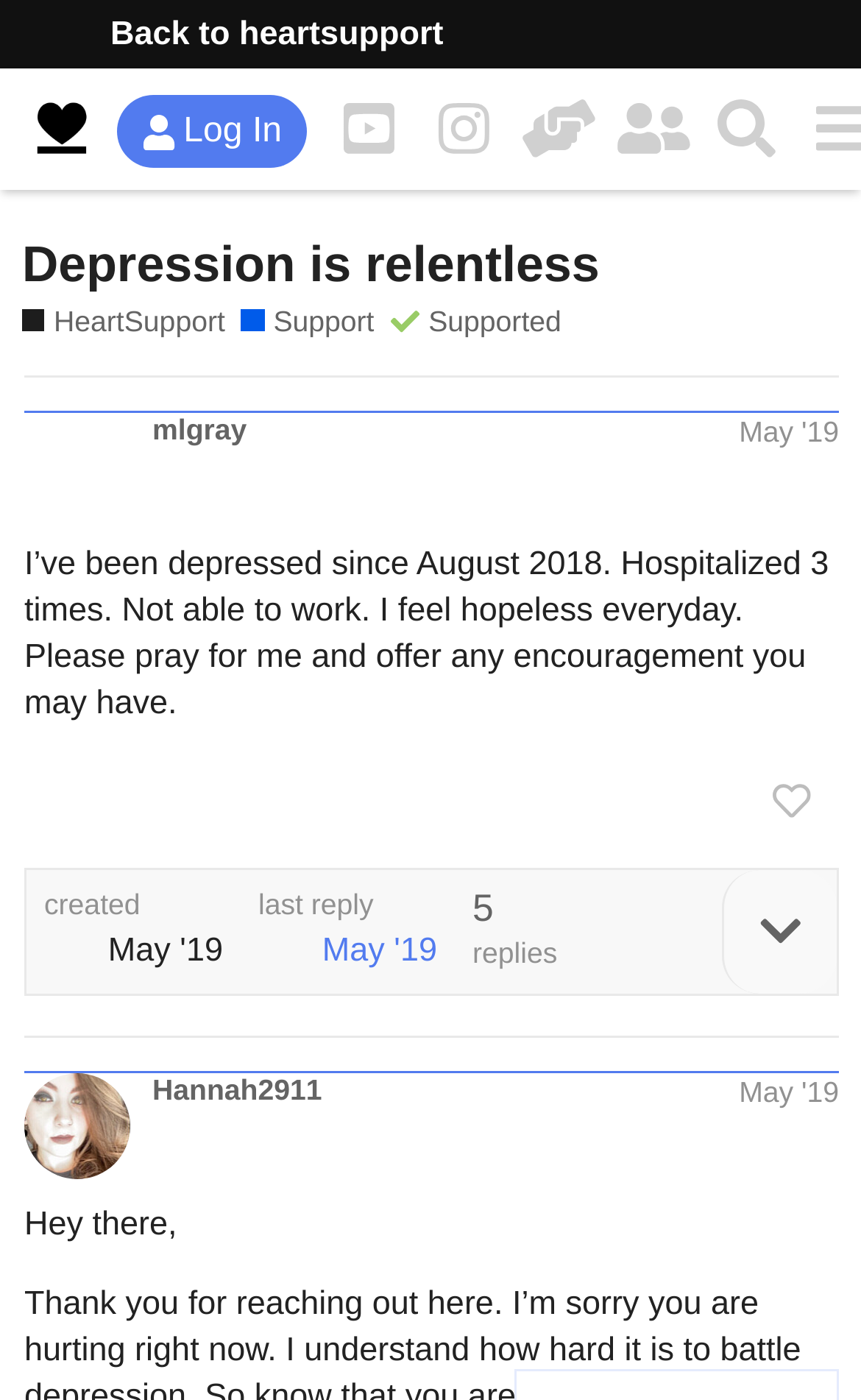How many replies does the first post have?
Please ensure your answer is as detailed and informative as possible.

I looked at the post details section, where I found a text '5 replies'. This indicates that the first post has 5 replies.